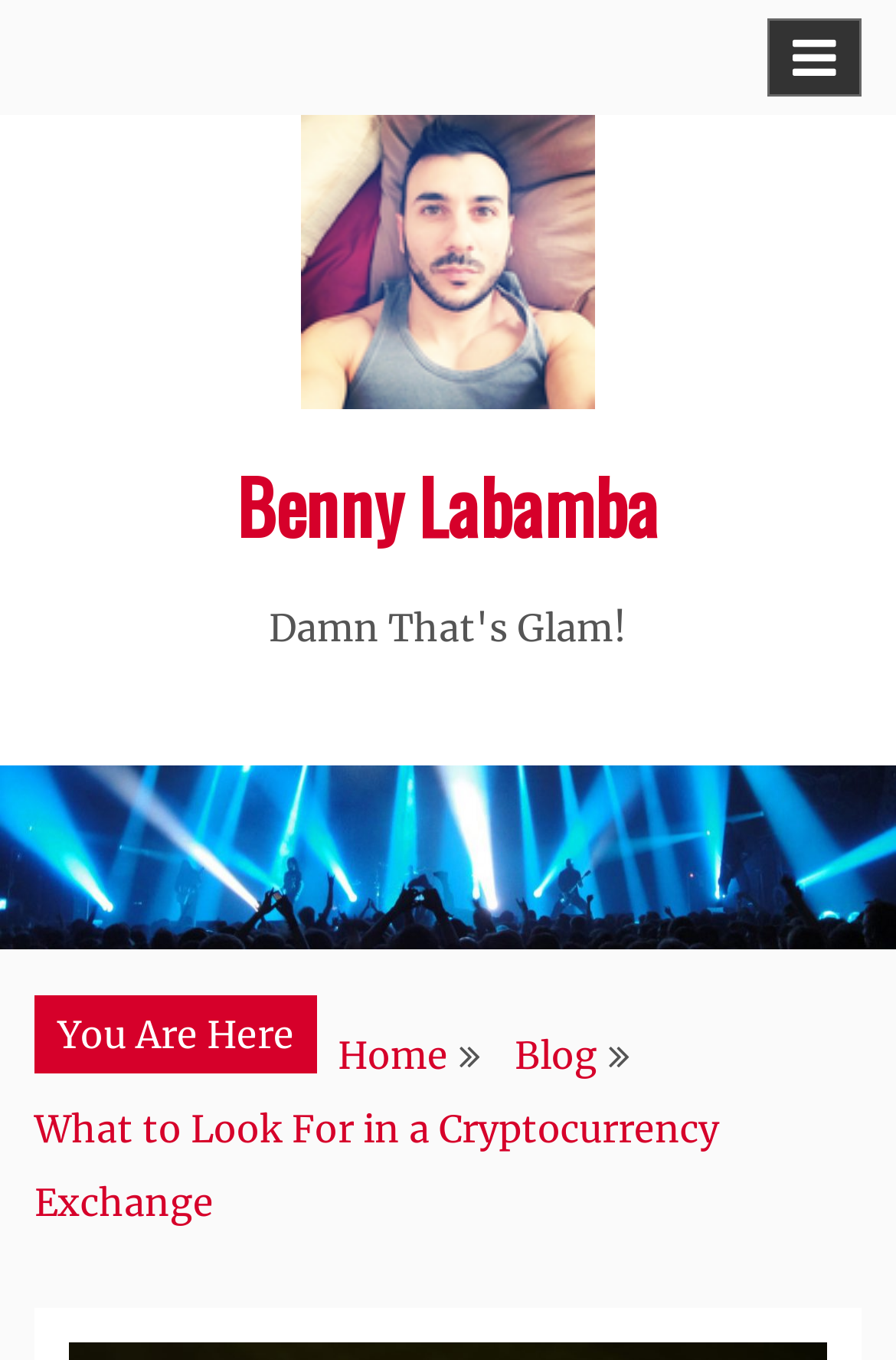Provide a short answer to the following question with just one word or phrase: What is the purpose of the button with the '' icon?

To expand the primary menu